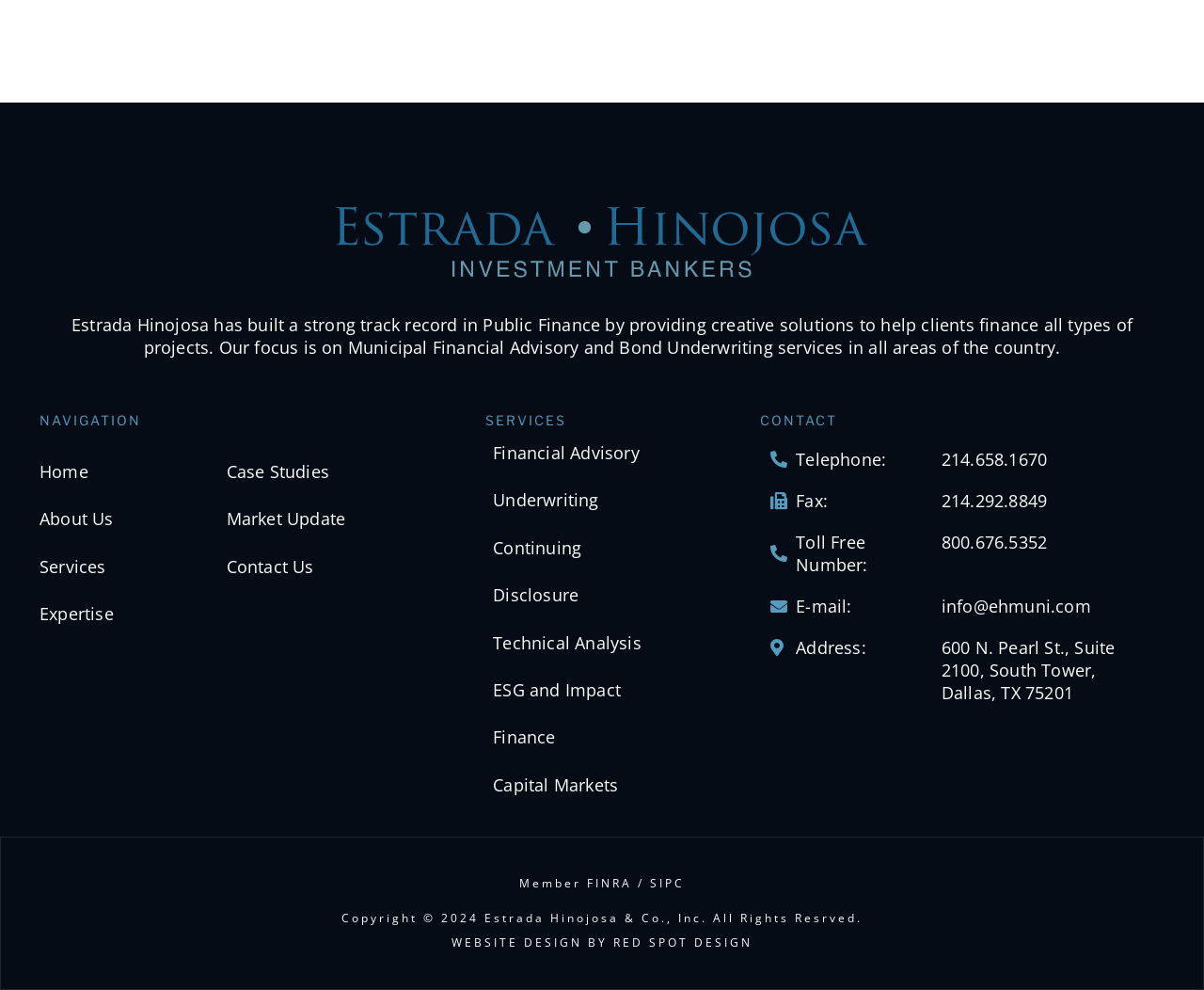Please indicate the bounding box coordinates of the element's region to be clicked to achieve the instruction: "Click on the 'About Us' link". Provide the coordinates as four float numbers between 0 and 1, i.e., [left, top, right, bottom].

[0.033, 0.5, 0.175, 0.548]